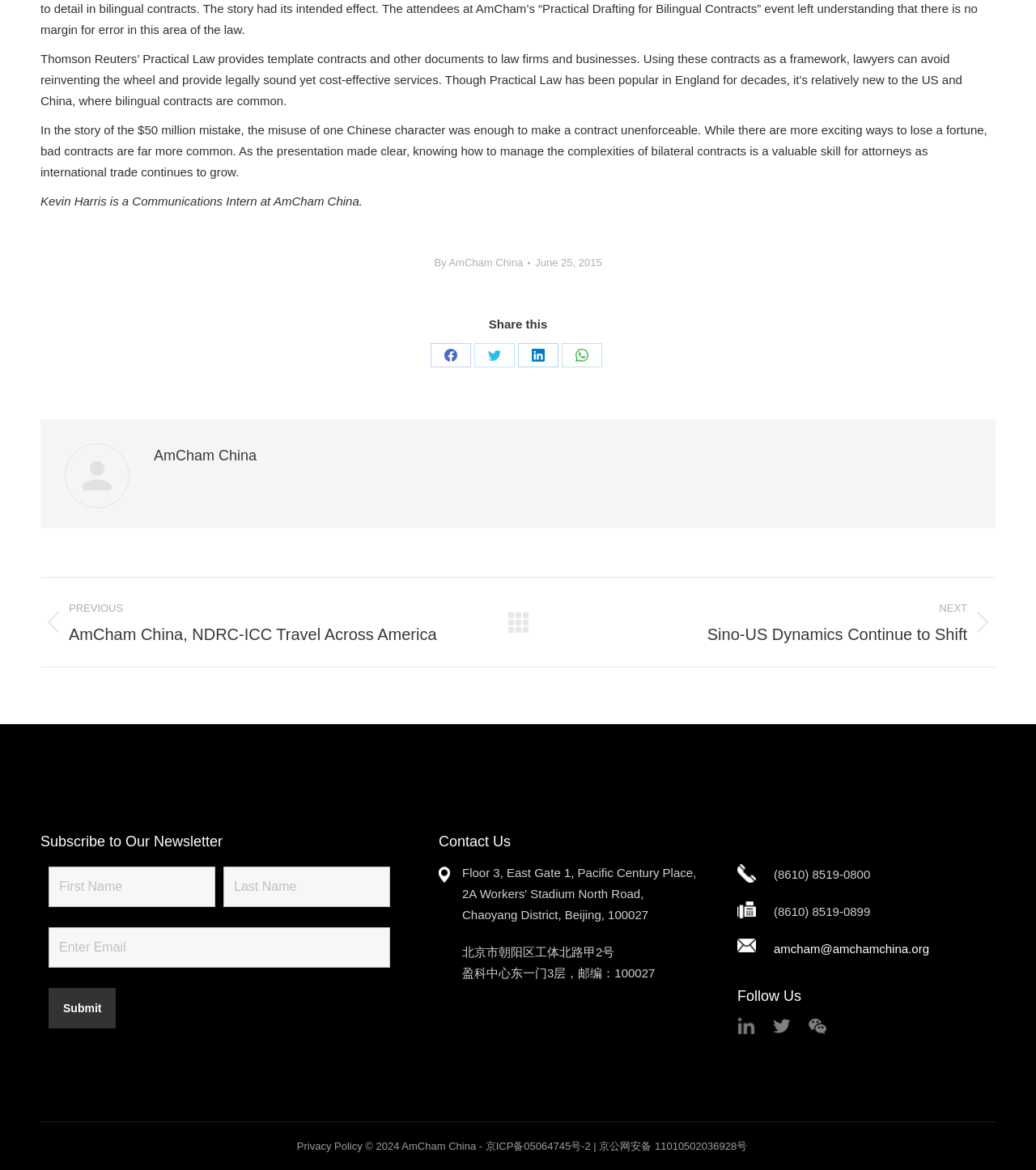Locate the bounding box coordinates of the clickable region necessary to complete the following instruction: "Click on the 'Share on Facebook' link". Provide the coordinates in the format of four float numbers between 0 and 1, i.e., [left, top, right, bottom].

[0.416, 0.294, 0.455, 0.314]